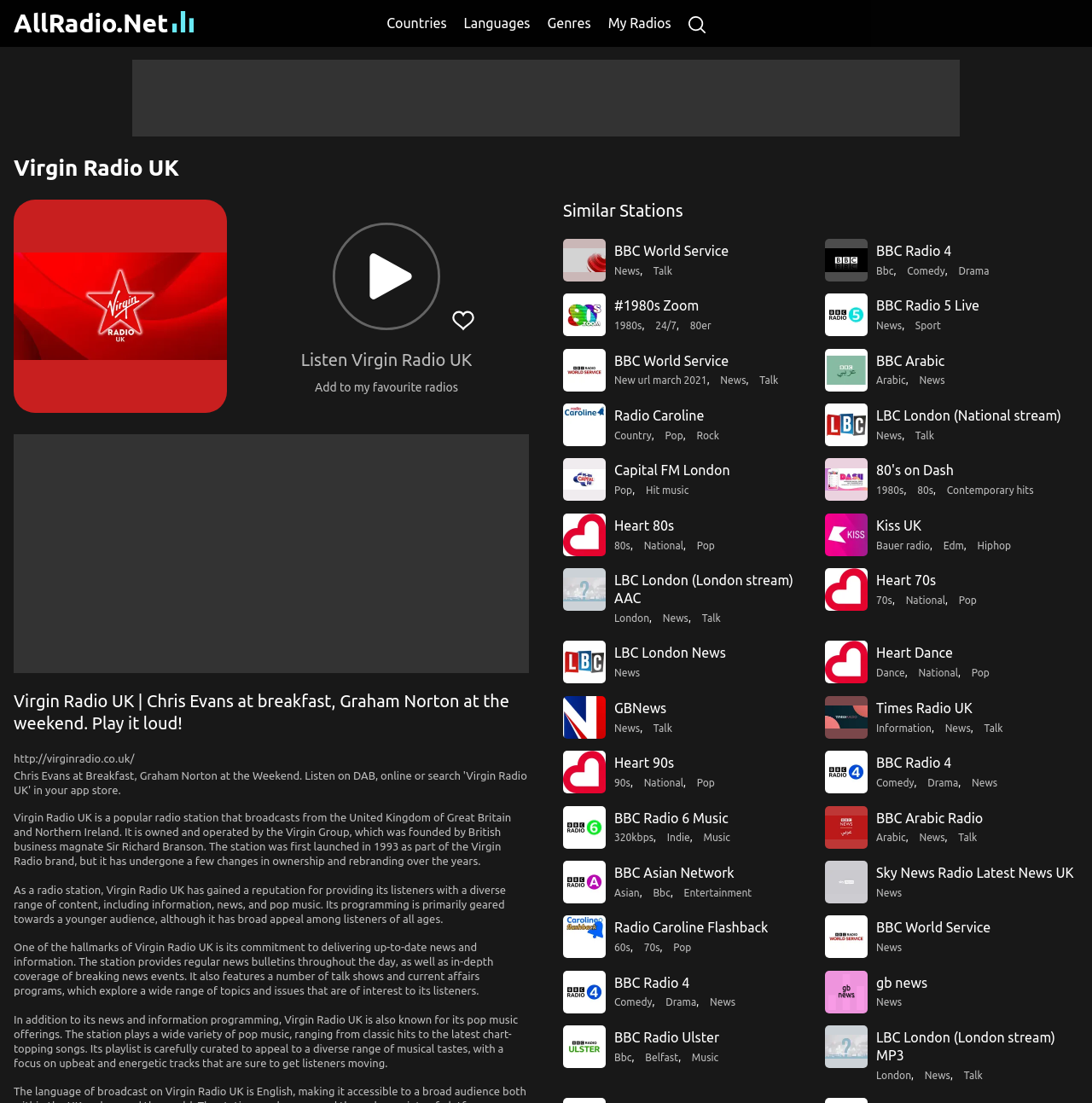Identify and extract the main heading of the webpage.

Virgin Radio UK